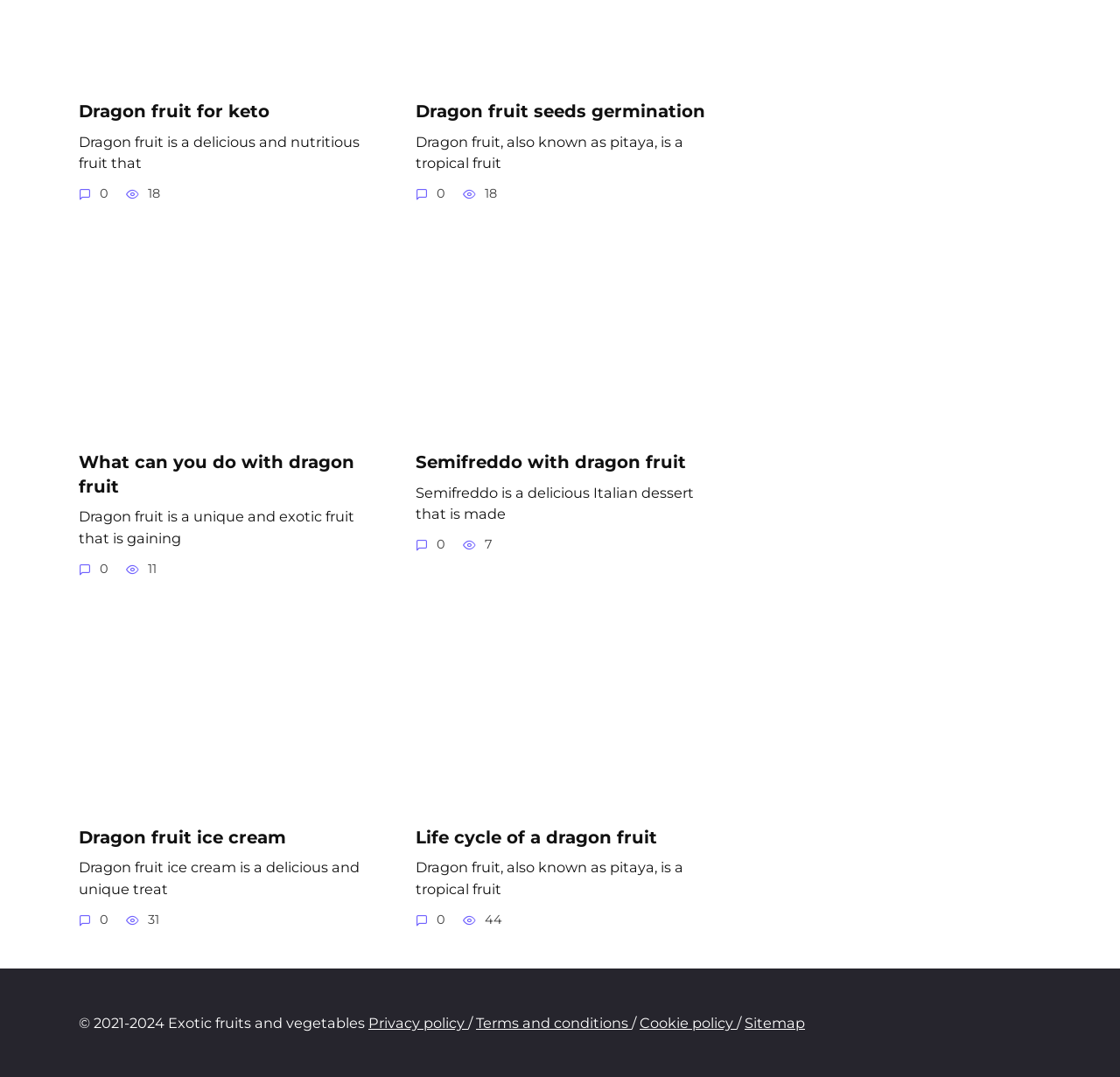Identify the bounding box coordinates for the element you need to click to achieve the following task: "Explore the recipe for semifreddo with dragon fruit". The coordinates must be four float values ranging from 0 to 1, formatted as [left, top, right, bottom].

[0.371, 0.383, 0.633, 0.401]